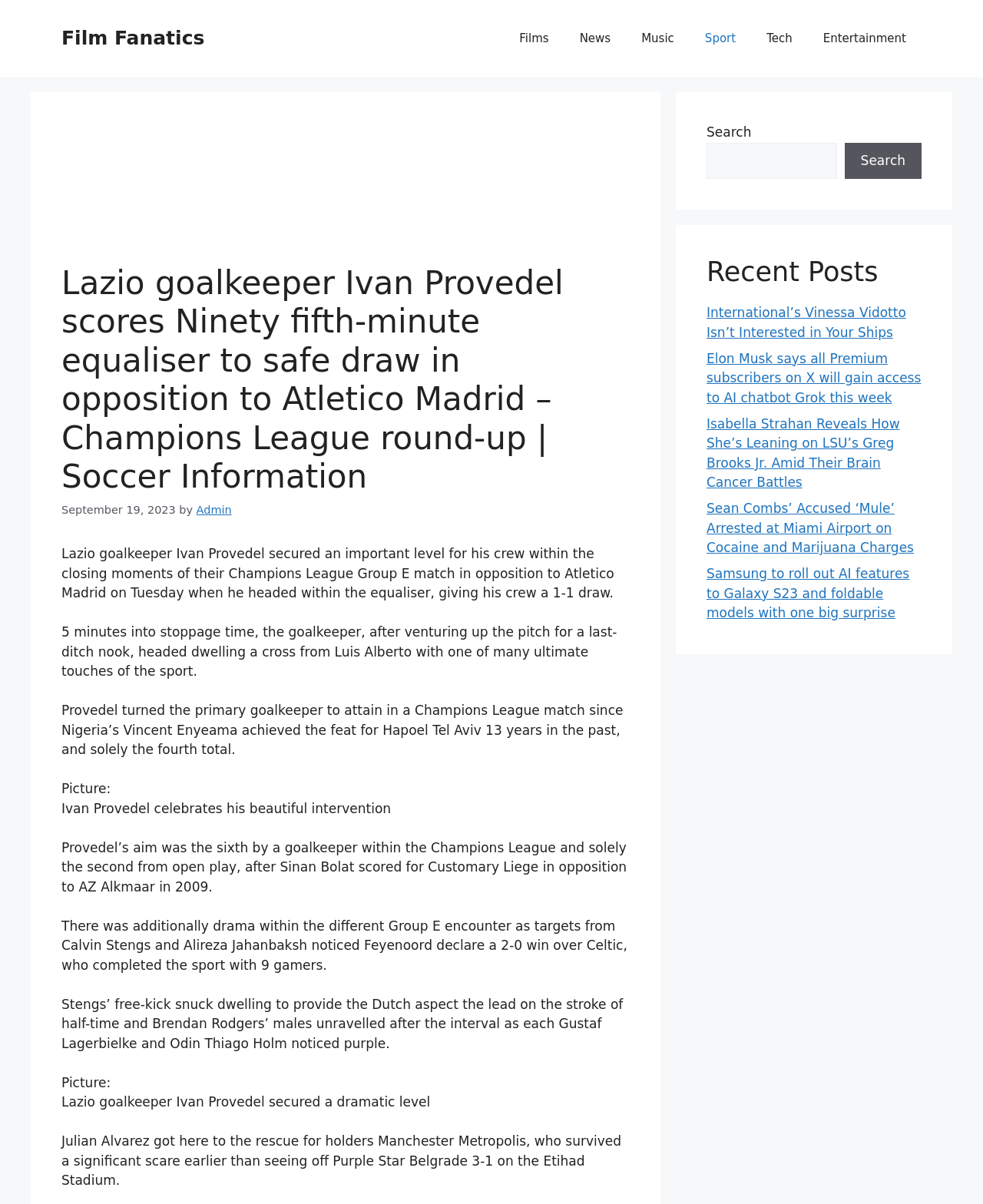Can you specify the bounding box coordinates for the region that should be clicked to fulfill this instruction: "Click on the 'Sport' link".

[0.701, 0.013, 0.764, 0.051]